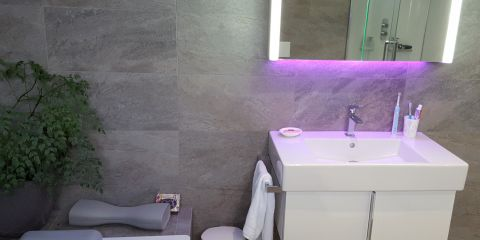Answer the question using only one word or a concise phrase: What is the purpose of the ambient lighting above the sink?

To enhance ambiance